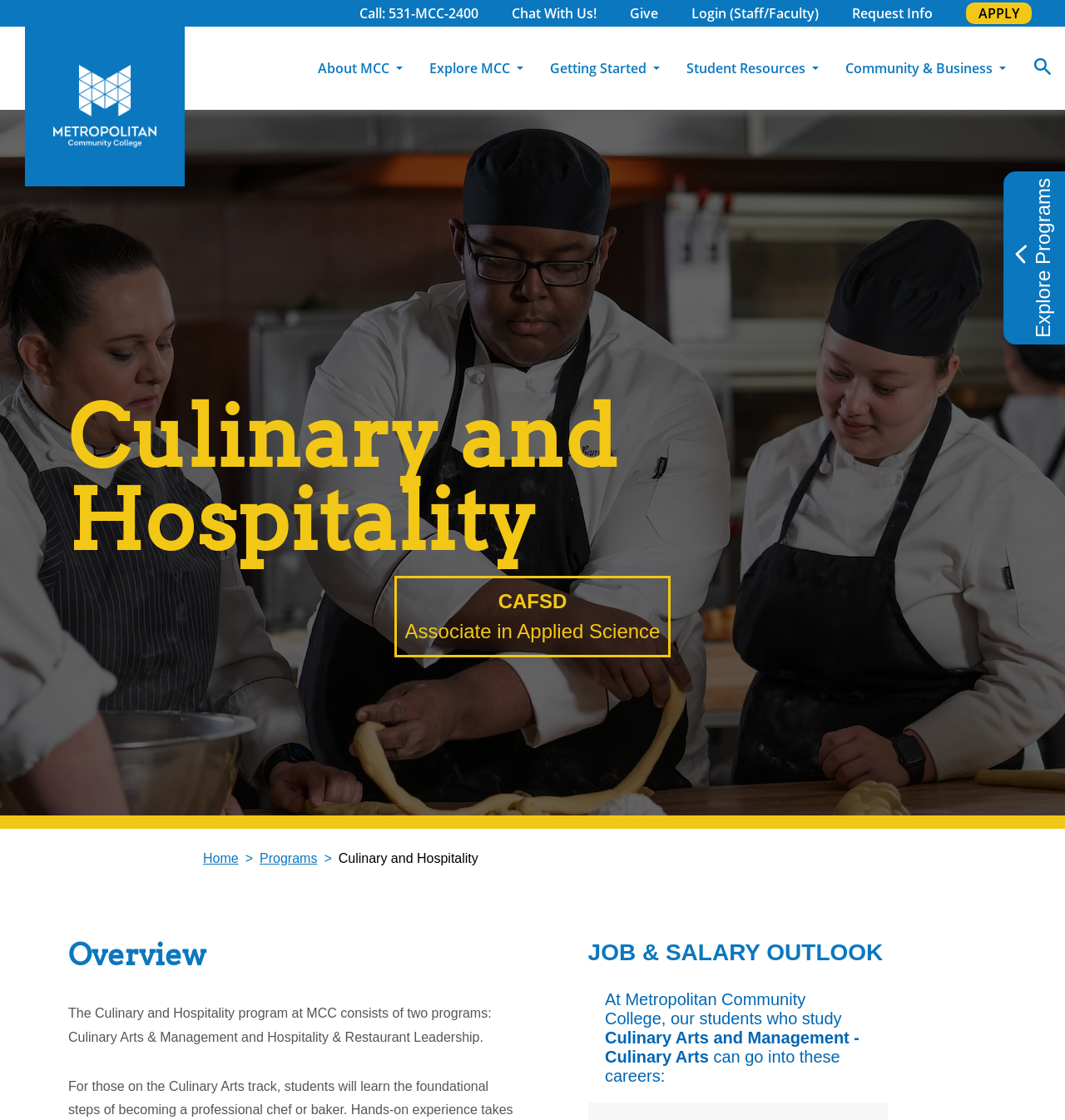Show the bounding box coordinates for the HTML element described as: "Facebook".

None